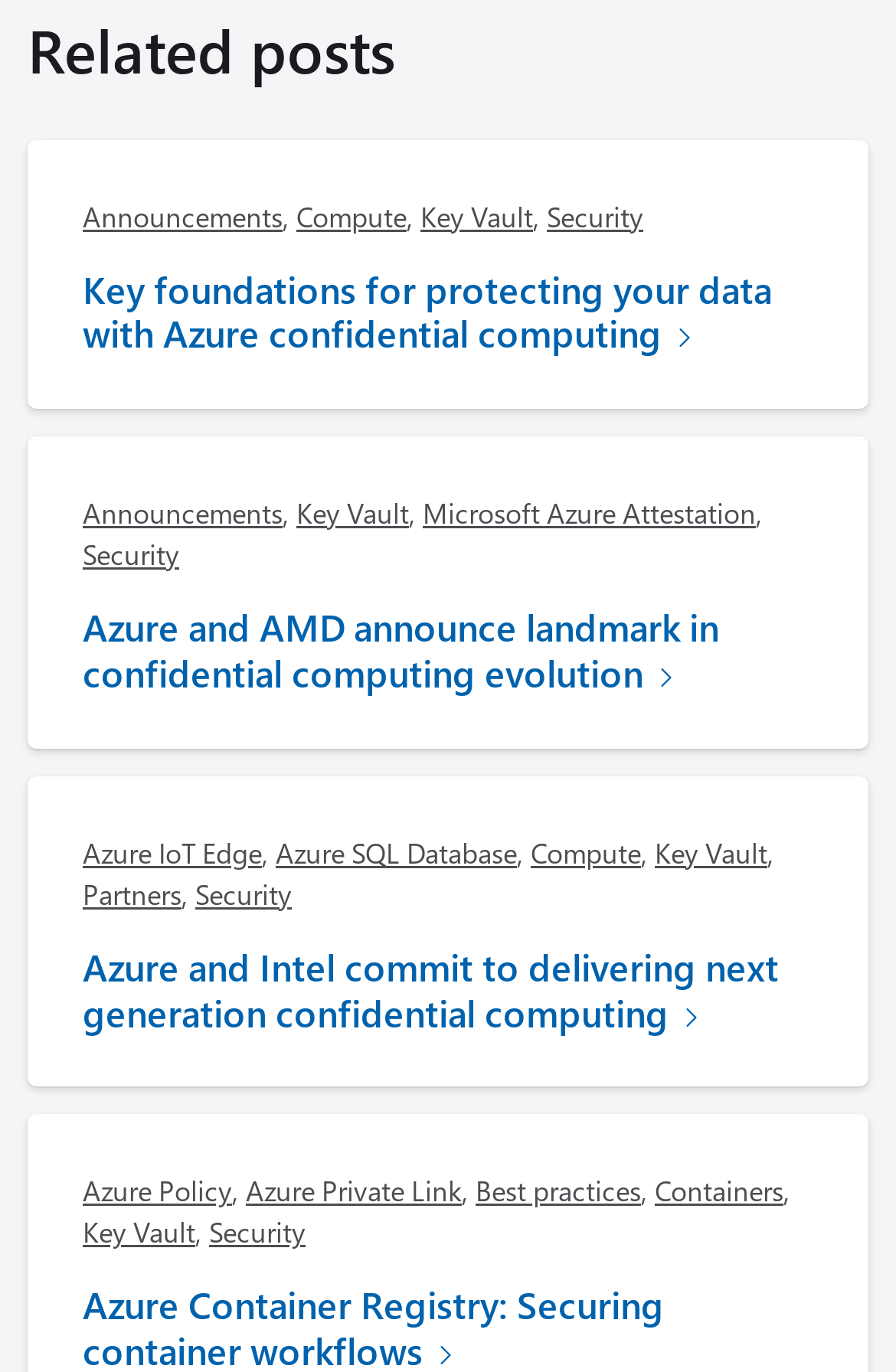Respond with a single word or phrase:
What is the last link in the third article?

Security